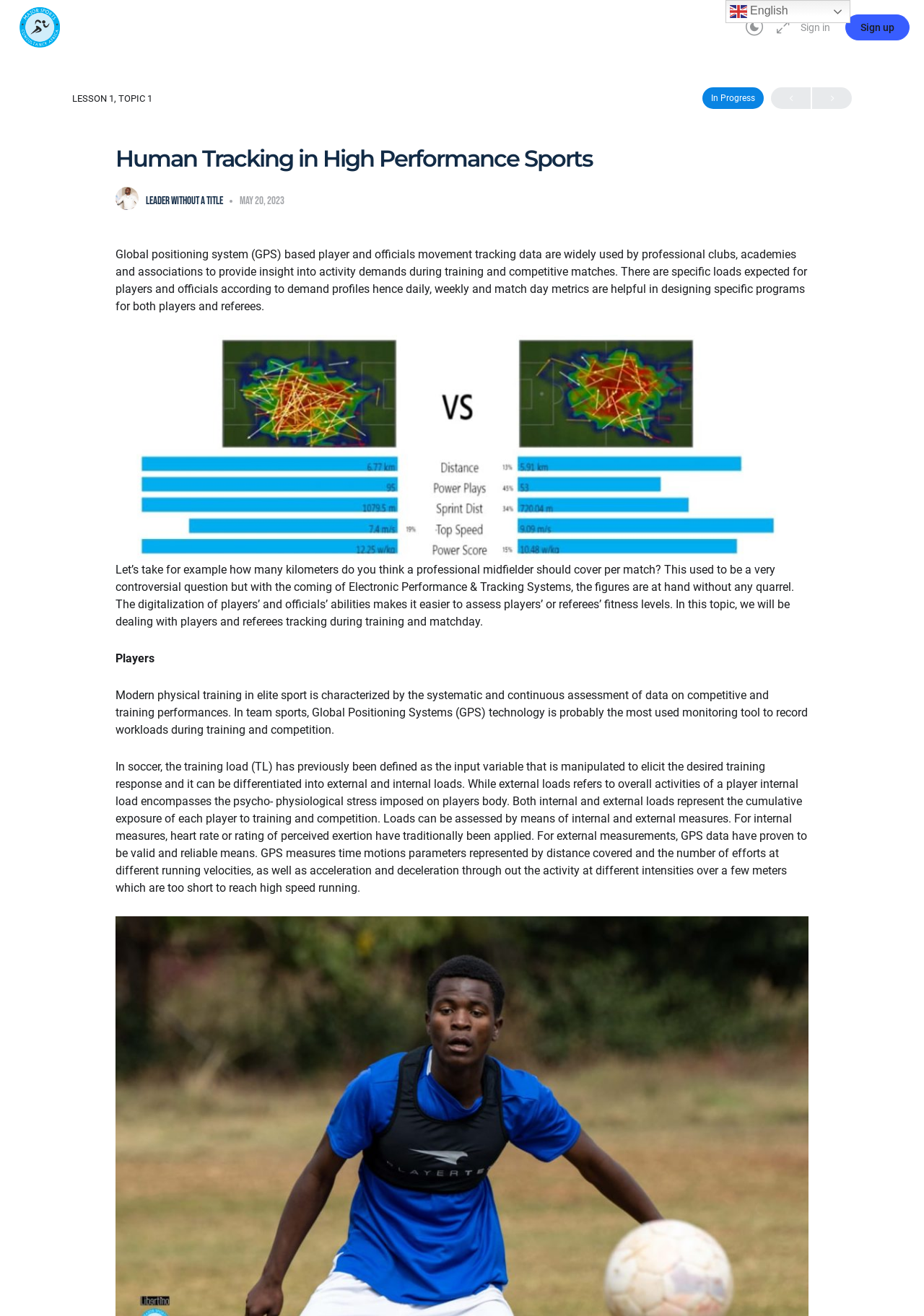What is the topic of Lesson 1?
Based on the image, give a one-word or short phrase answer.

TOPIC 1